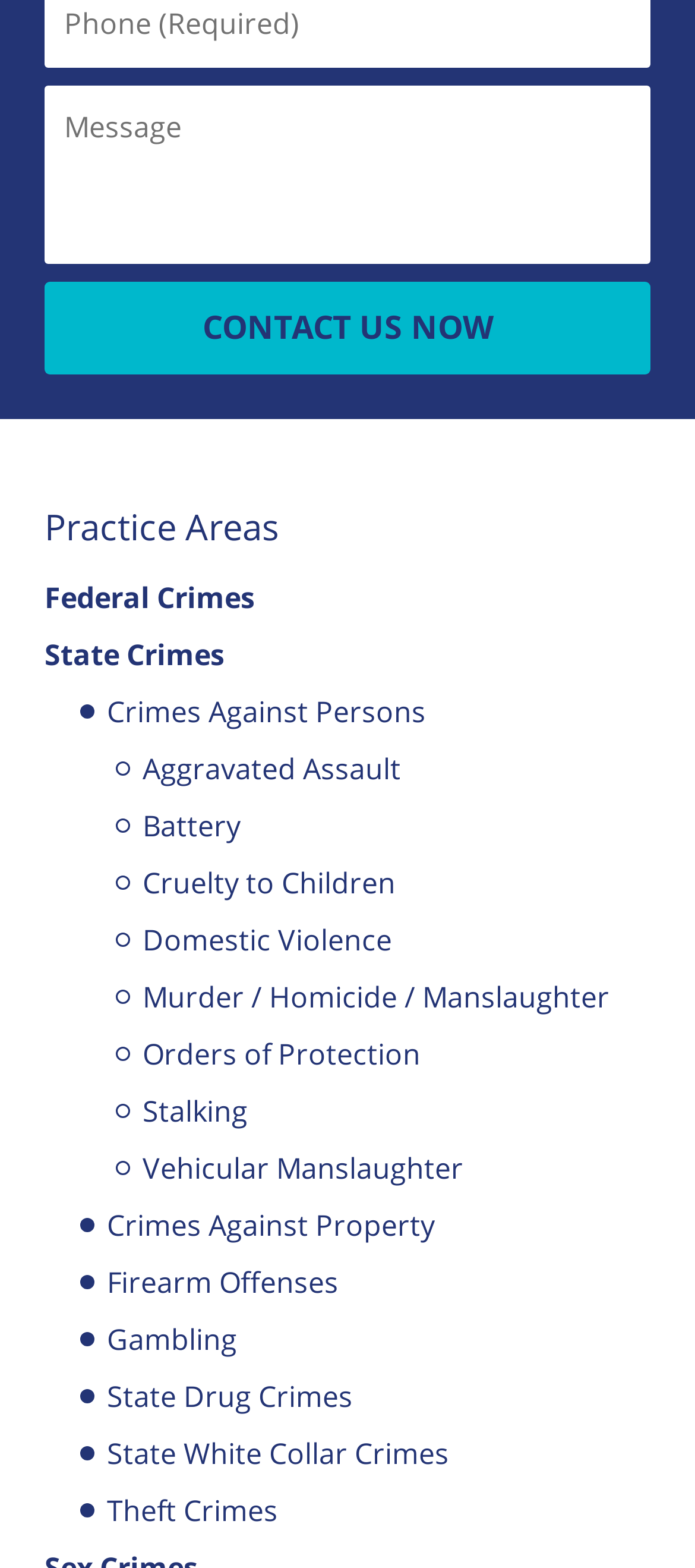Based on the image, please respond to the question with as much detail as possible:
What type of crimes are listed under 'Crimes Against Persons'?

The links listed under 'Crimes Against Persons' include 'Aggravated Assault', 'Battery', 'Cruelty to Children', and others, which are all types of violent crimes that harm individuals.